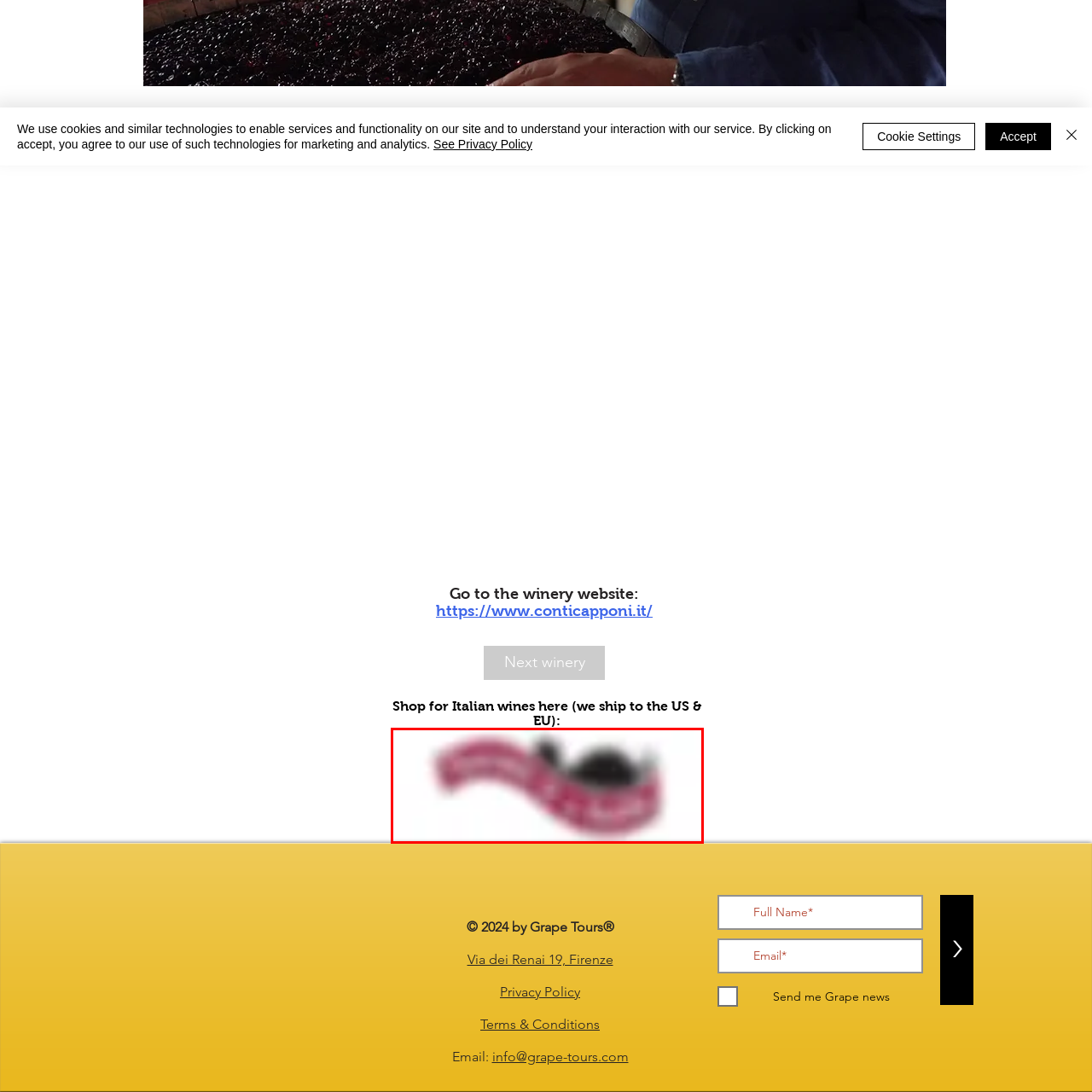Craft an in-depth description of the visual elements captured within the red box.

The image features a logo associated with "Tuscany in a Bottle," showcasing a dynamic design that embodies a rich, vibrant aesthetic reminiscent of Italian wine culture. The prominent black silhouette and flowing elements suggest movement and elegance, encapsulating the essence of fine wines that the brand likely represents. This logo is positioned alongside an invitation to shop for Italian wines, emphasizing the connection to the Tuscany region and the international shipping options available to customers in the US and EU. Its distinctive appearance aims to attract attention and convey a sense of quality and tradition in the winemaking process.